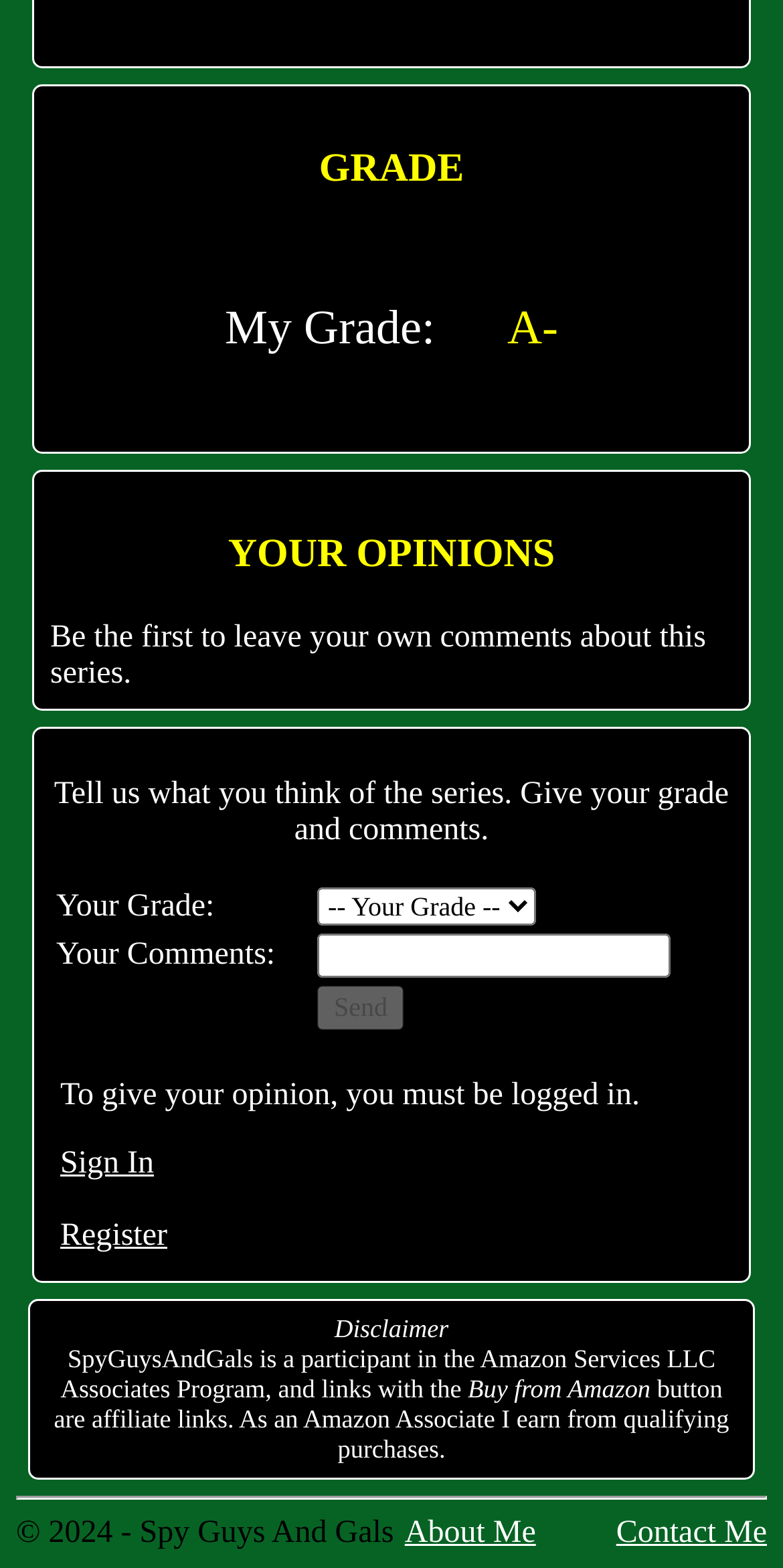What is the purpose of the 'Send' button?
Please respond to the question with a detailed and well-explained answer.

The 'Send' button is a part of the form that allows users to submit their opinions about the series. It is a button element with the text 'Send' and is currently disabled, indicating that it will be enabled once the user has filled in the required fields.